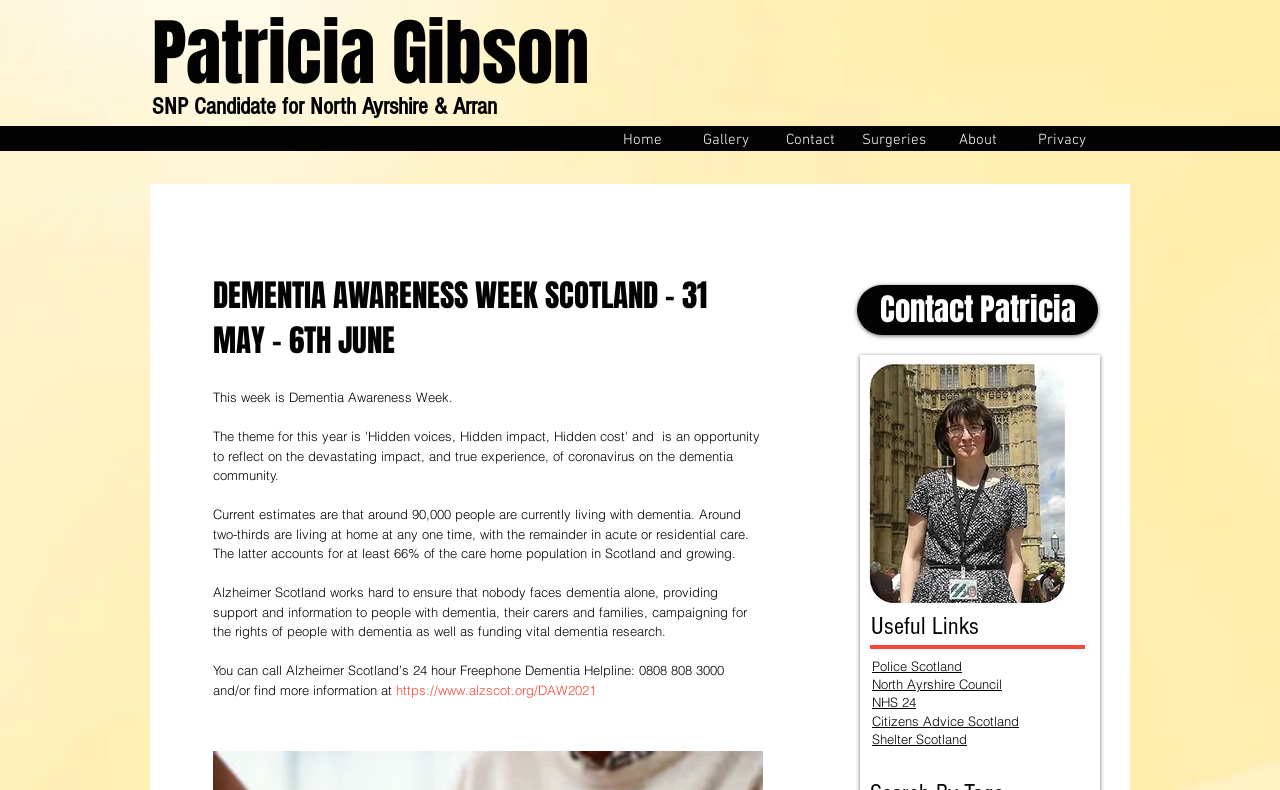Please answer the following question using a single word or phrase: 
Who is the SNP candidate for North Ayrshire & Arran?

Patricia Gibson